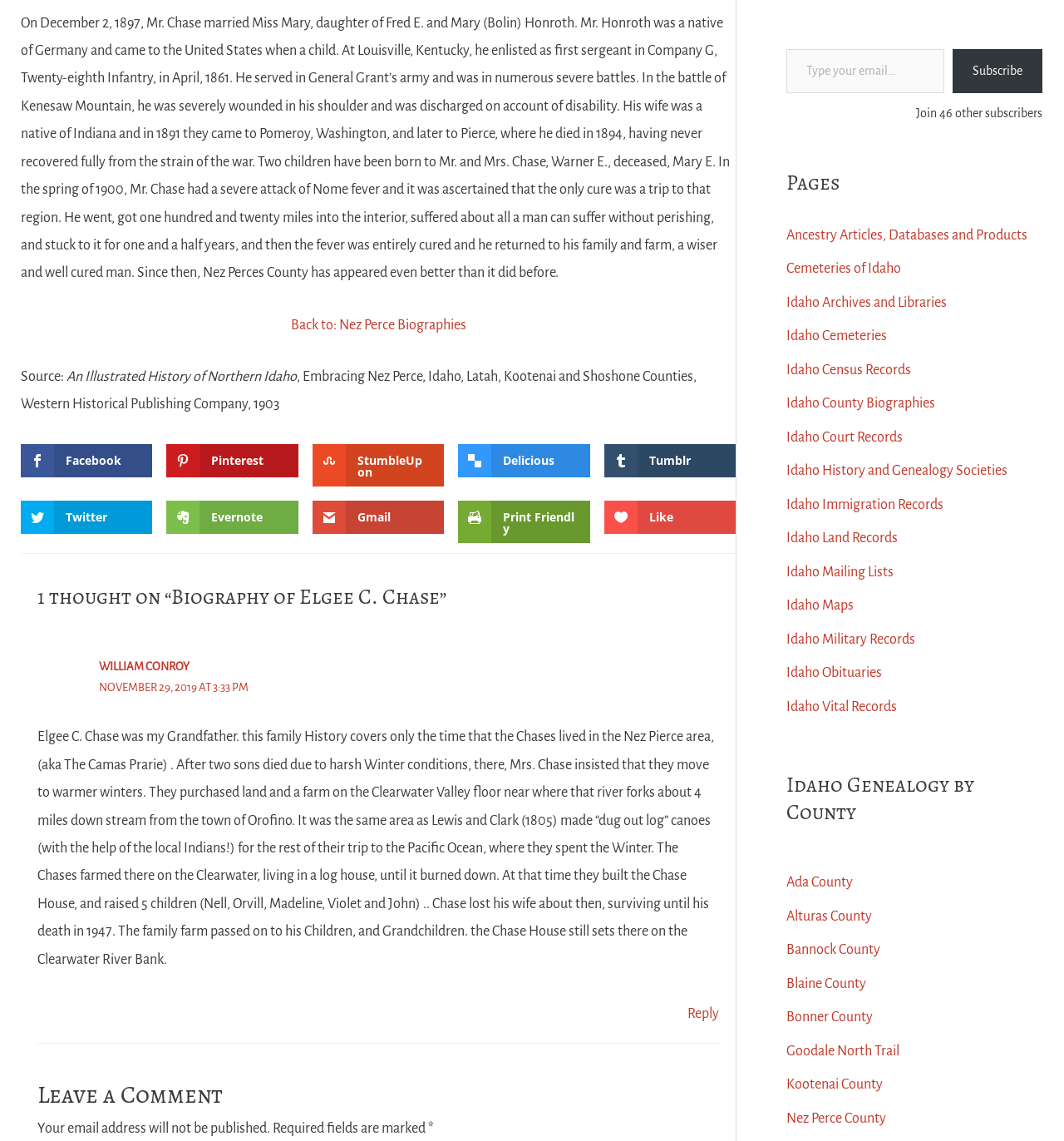Kindly determine the bounding box coordinates for the clickable area to achieve the given instruction: "Share on Facebook".

[0.02, 0.389, 0.143, 0.418]